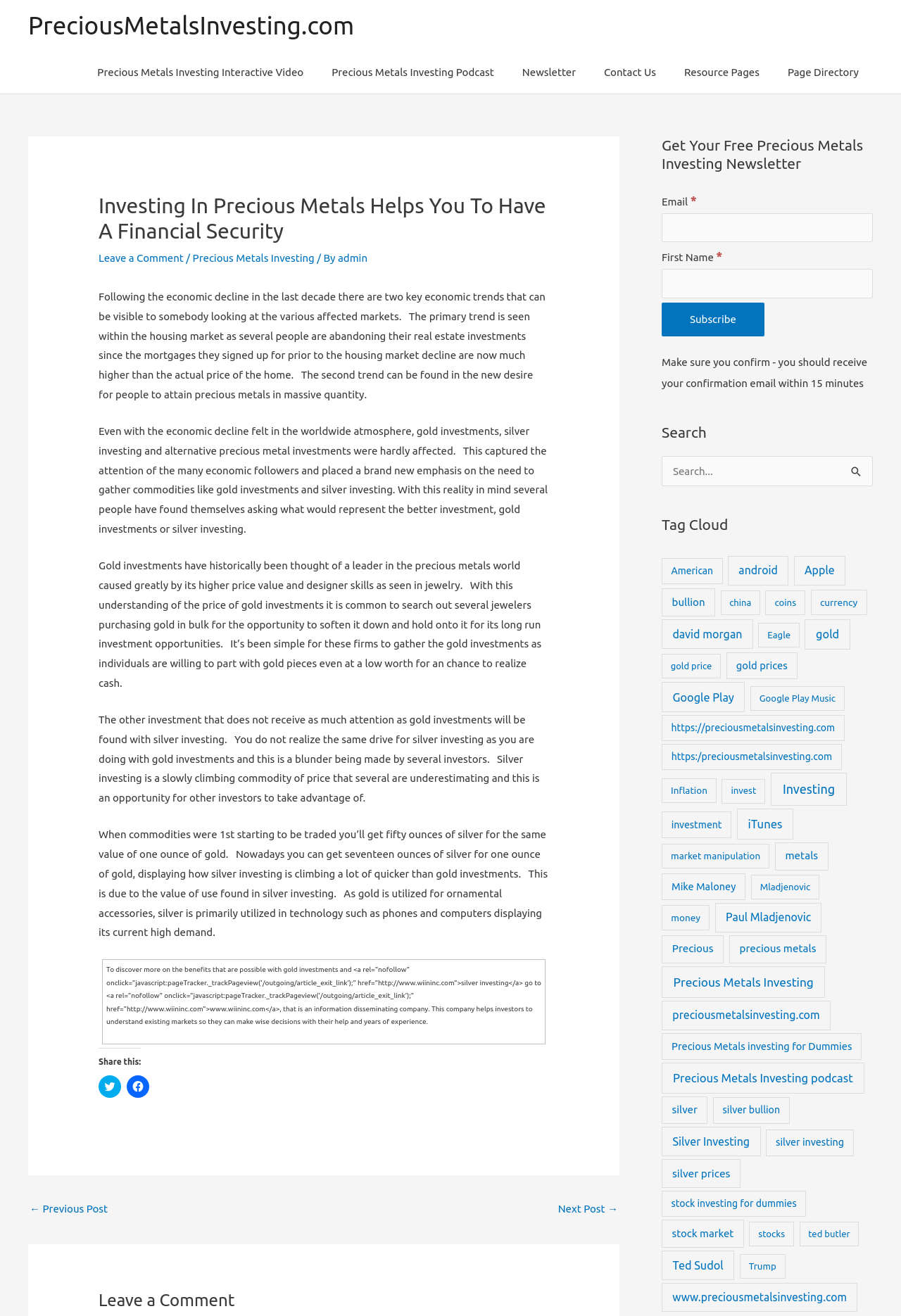Determine the bounding box coordinates for the region that must be clicked to execute the following instruction: "Search for something".

[0.934, 0.347, 0.969, 0.376]